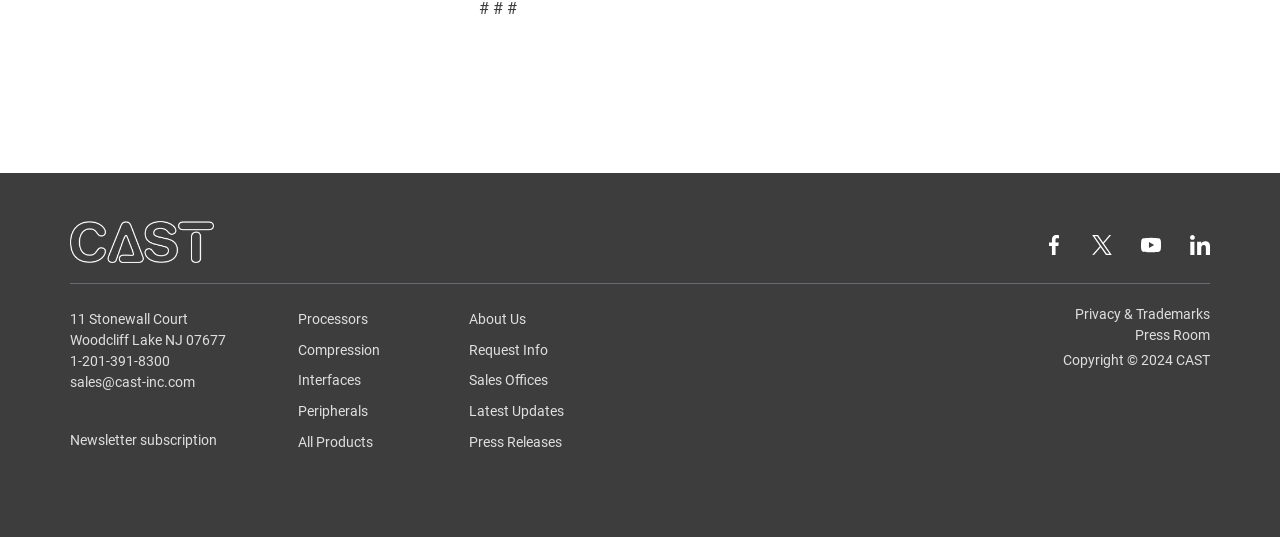Please provide a short answer using a single word or phrase for the question:
What is the company's email address?

sales@cast-inc.com